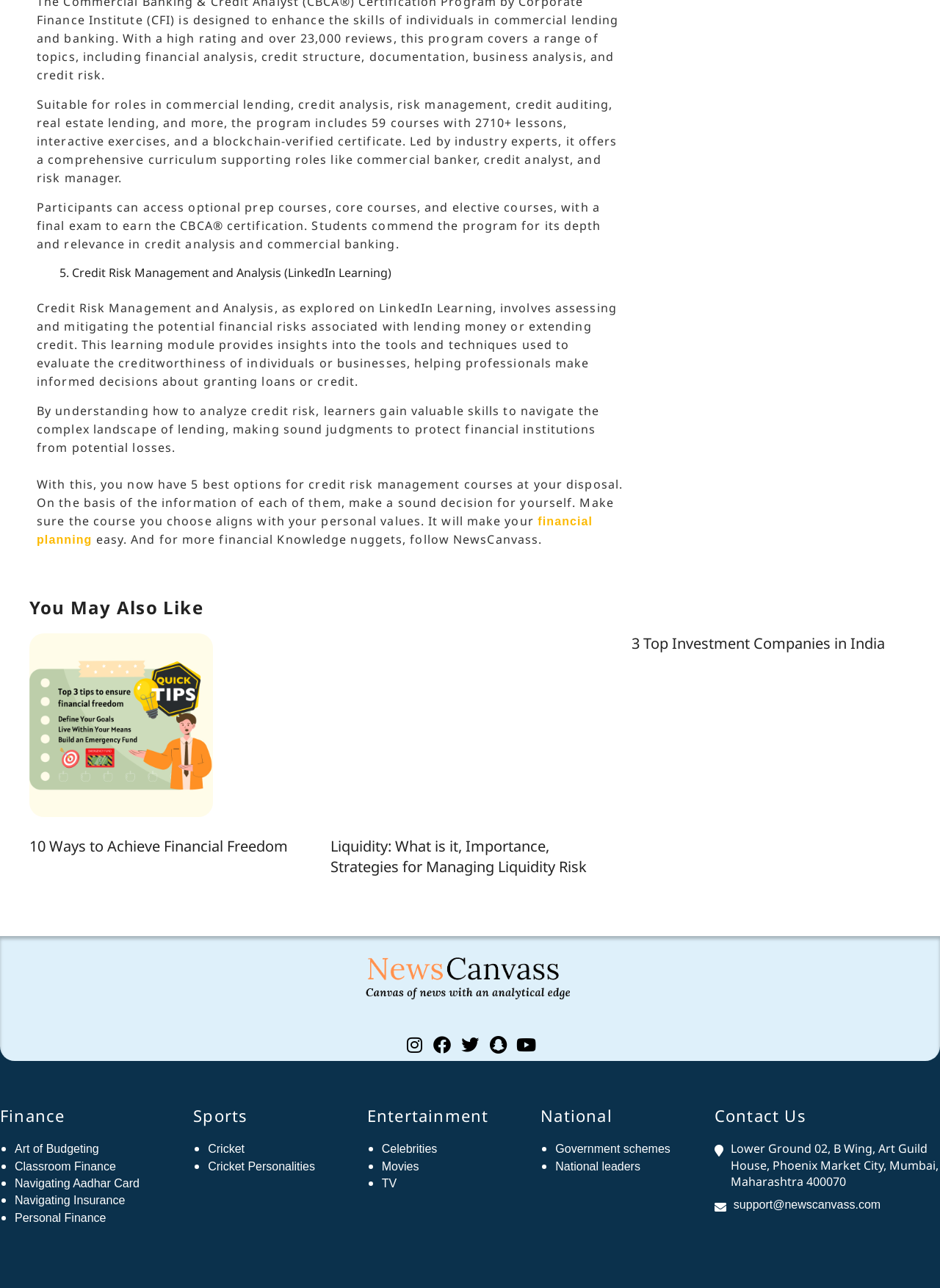Identify the bounding box coordinates of the region that needs to be clicked to carry out this instruction: "Click the link to learn about credit risk management and analysis". Provide these coordinates as four float numbers ranging from 0 to 1, i.e., [left, top, right, bottom].

[0.077, 0.206, 0.416, 0.218]